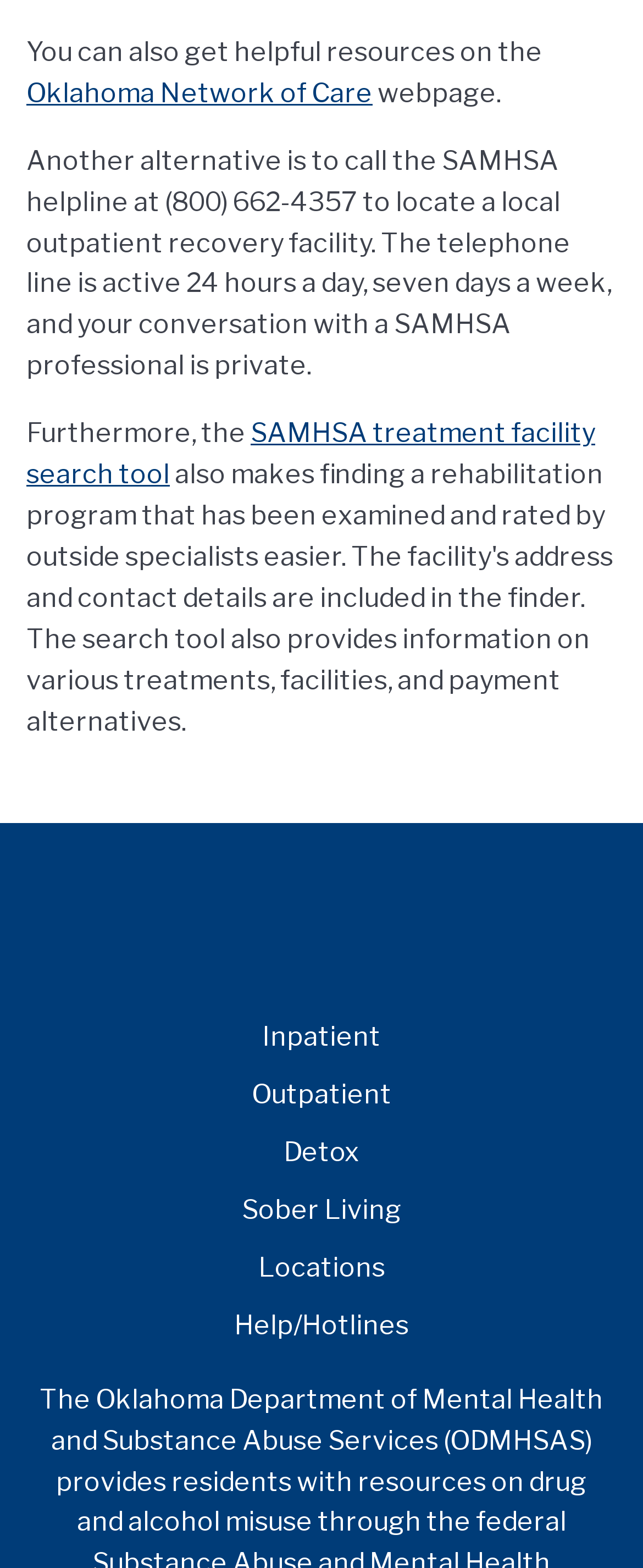Determine the bounding box coordinates for the region that must be clicked to execute the following instruction: "get help from Help/Hotlines".

[0.344, 0.827, 0.656, 0.864]